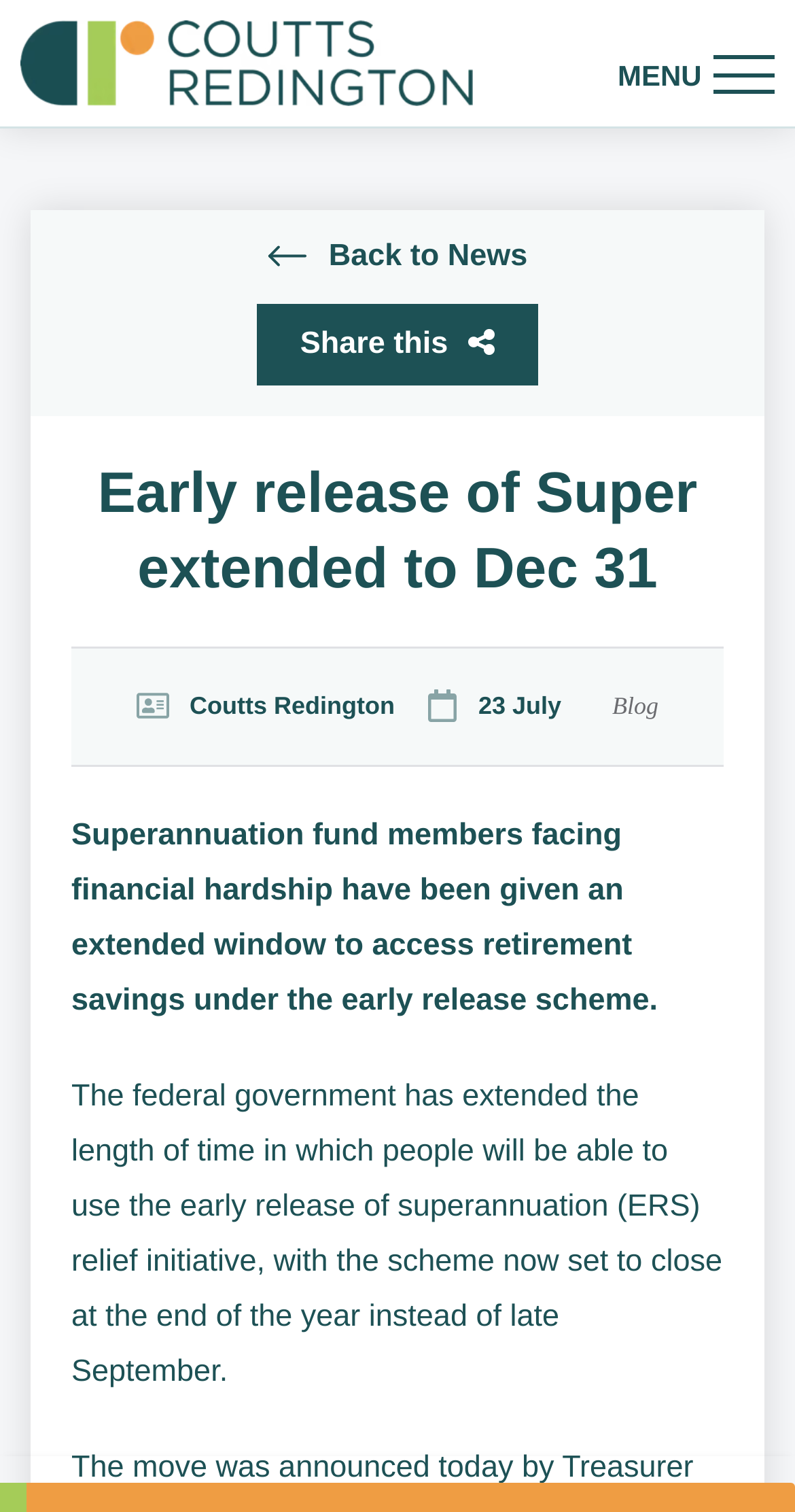Determine the bounding box coordinates (top-left x, top-left y, bottom-right x, bottom-right y) of the UI element described in the following text: Share this

[0.324, 0.2, 0.676, 0.255]